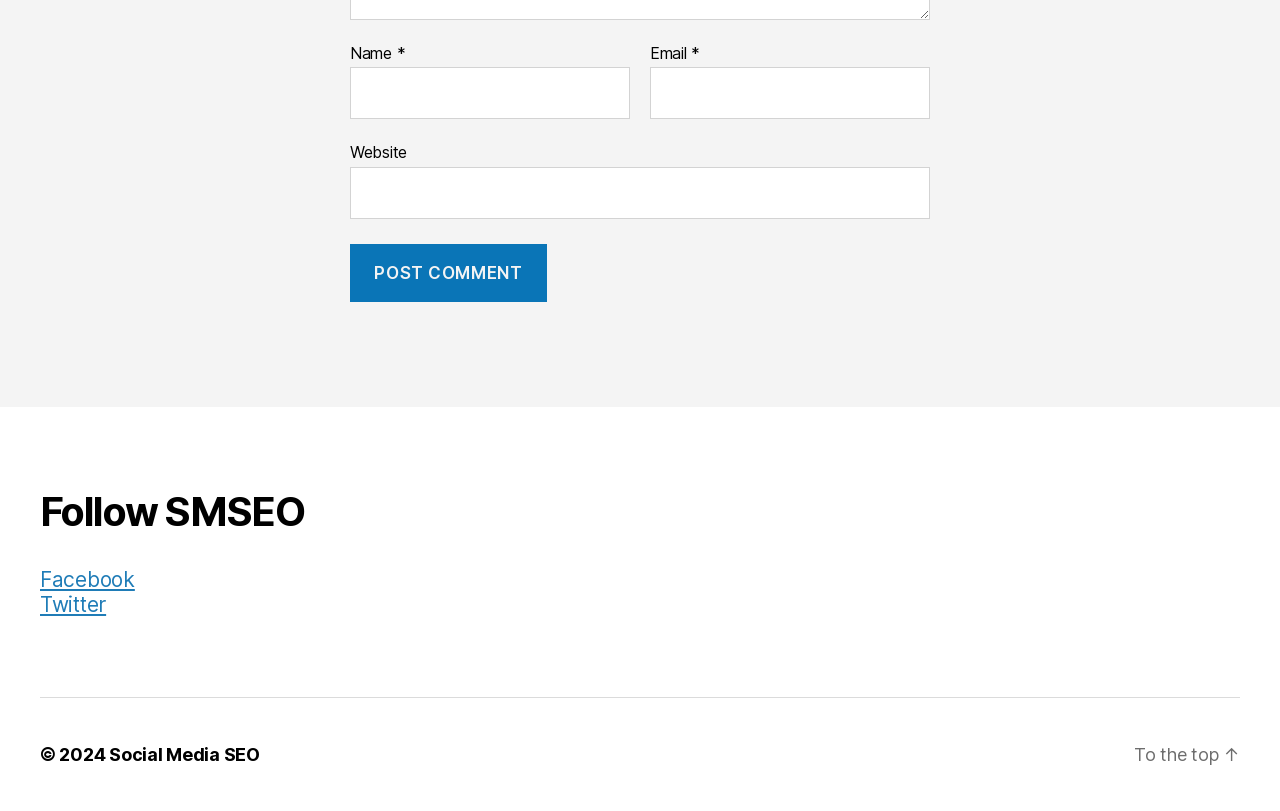Please determine the bounding box coordinates for the element with the description: "parent_node: Email * aria-describedby="email-notes" name="email"".

[0.508, 0.083, 0.727, 0.147]